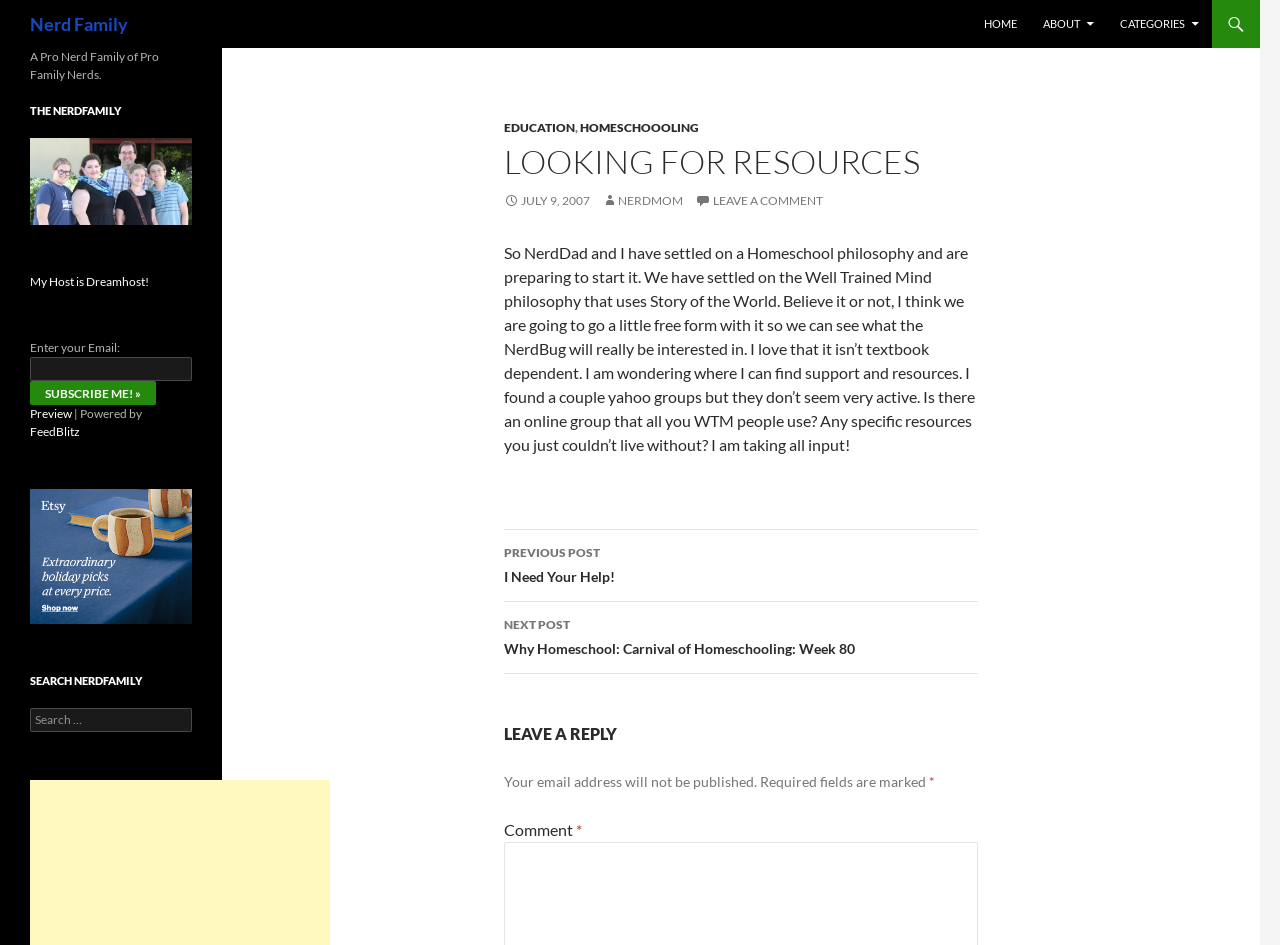Locate the bounding box coordinates of the area to click to fulfill this instruction: "Leave a comment". The bounding box should be presented as four float numbers between 0 and 1, in the order [left, top, right, bottom].

[0.394, 0.868, 0.45, 0.888]